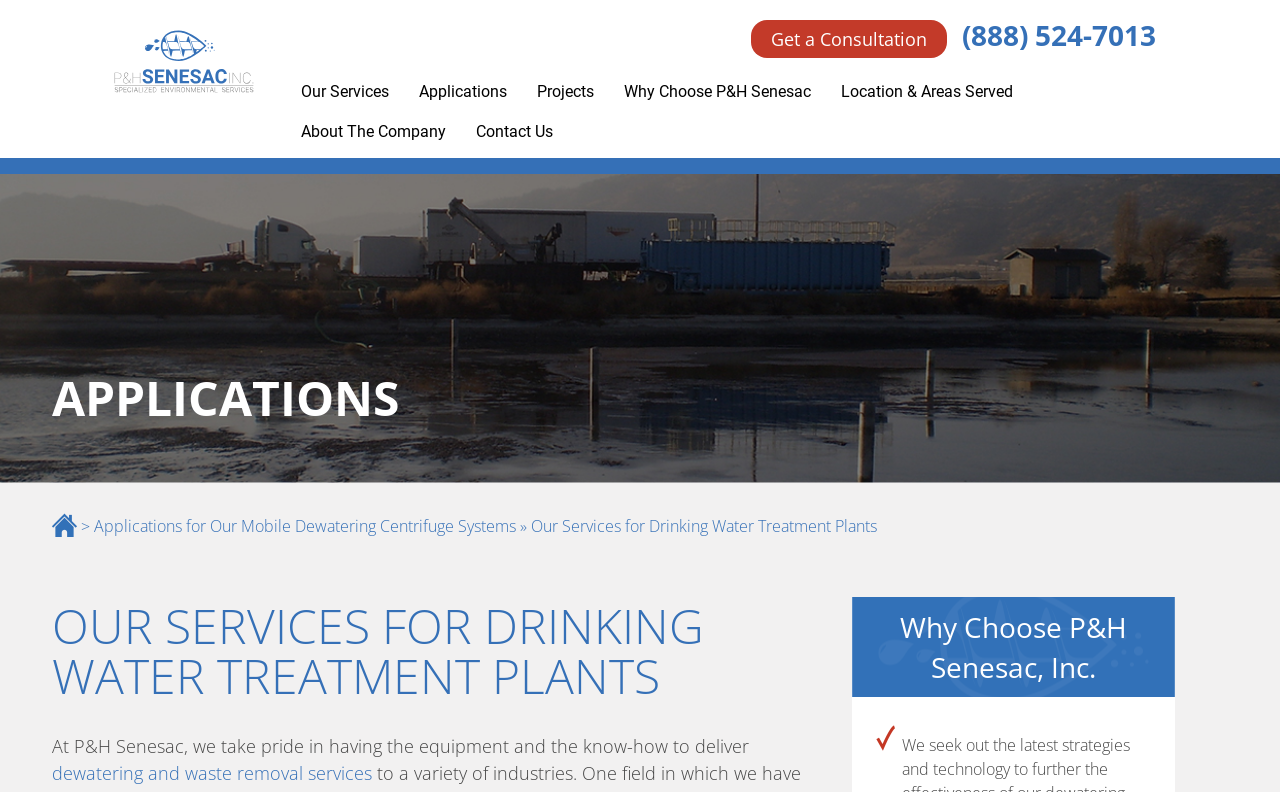Can you show the bounding box coordinates of the region to click on to complete the task described in the instruction: "View applications for mobile dewatering centrifuge systems"?

[0.073, 0.65, 0.403, 0.678]